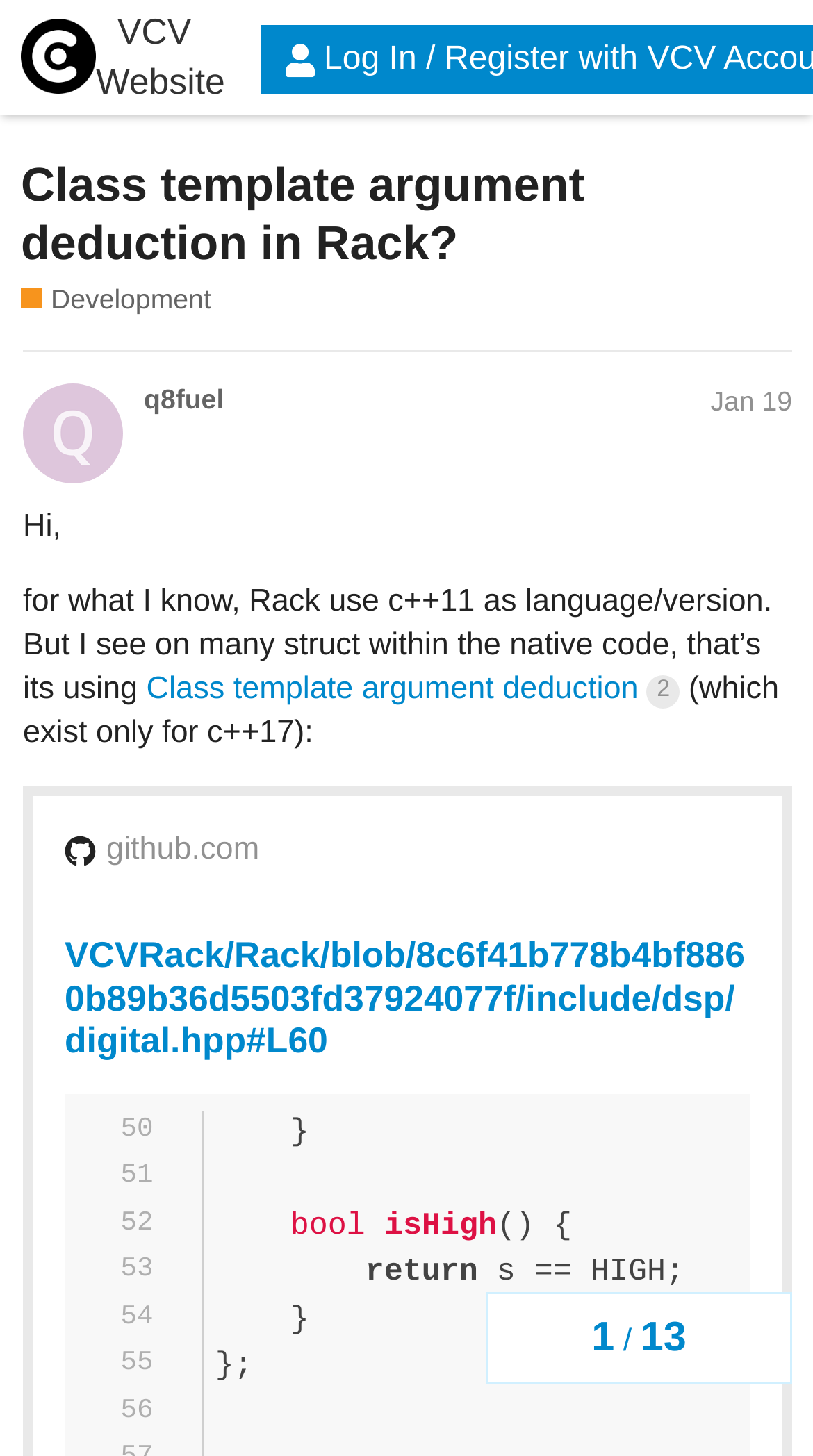Produce an extensive caption that describes everything on the webpage.

The webpage appears to be a forum discussion thread on the VCV Community platform, specifically in the Development section. At the top, there is a header with a link to the VCV Community logo and a heading that reads "Class template argument deduction in Rack?".

Below the header, there is a link to the topic category "Development" with a brief description of the topic. On the right side of the page, there is a navigation section that displays the topic progress, showing 1 out of 13 pages.

The main content of the page is a discussion thread started by user "q8fuel" on January 19. The thread begins with a message that reads "Hi, for what I know, Rack use c++11 as language/version. But I see on many struct within the native code, that’s its using Class template argument deduction (which exist only for c++17):". 

Below the initial message, there is a link to a related topic "Class template argument deduction 2" with a note that it has 2 clicks. The discussion continues with a block of code from a GitHub repository, specifically a C++ file from the VCV Rack project. The code snippet is highlighted and includes several lines of code with variables and function definitions.

There are a total of 2 images on the page, both of which are logos: one for VCV Community and another for GitHub. There are also several links to other topics, categories, and external resources, including the GitHub repository.